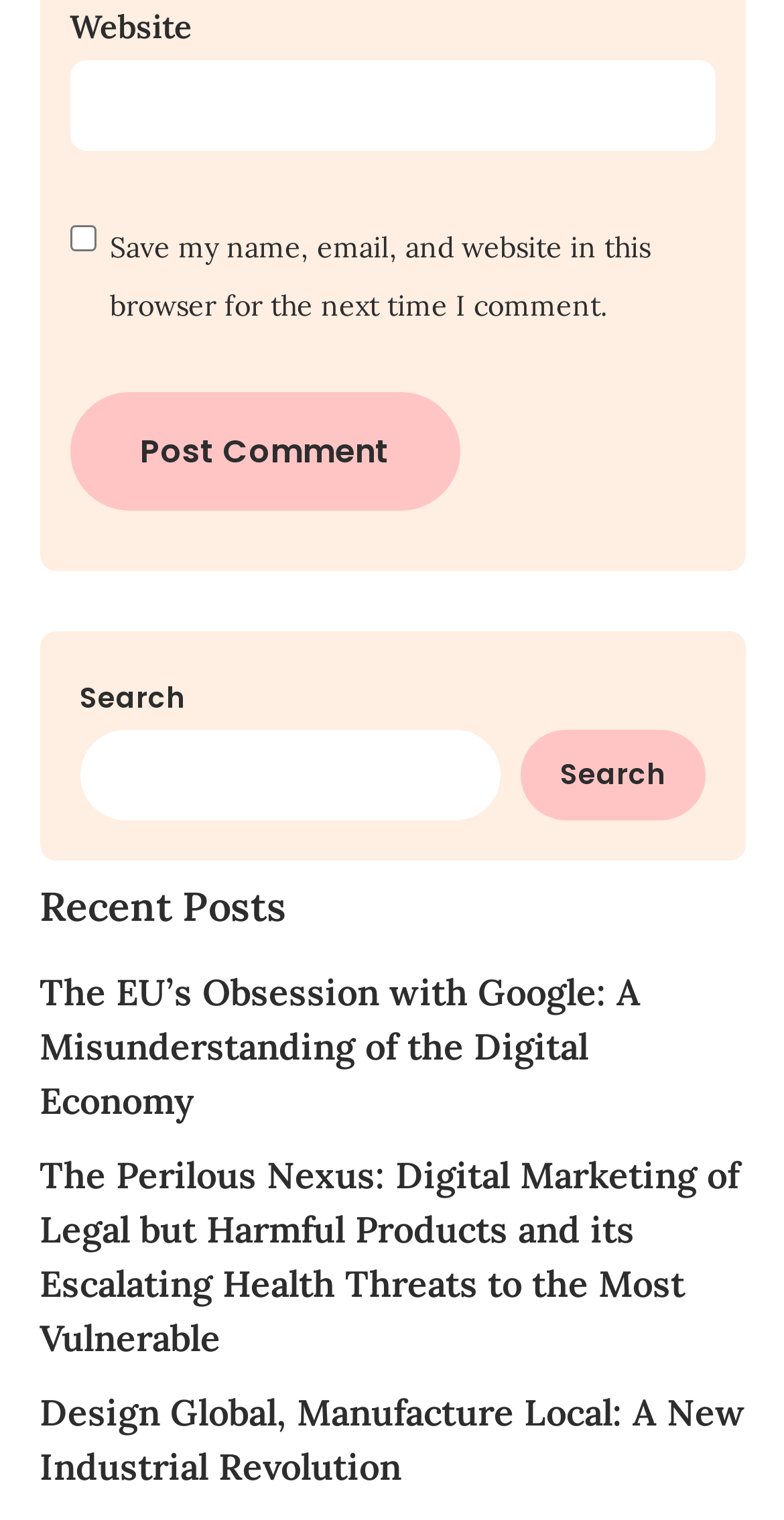Please find the bounding box coordinates of the element that needs to be clicked to perform the following instruction: "post a comment". The bounding box coordinates should be four float numbers between 0 and 1, represented as [left, top, right, bottom].

[0.088, 0.257, 0.586, 0.336]